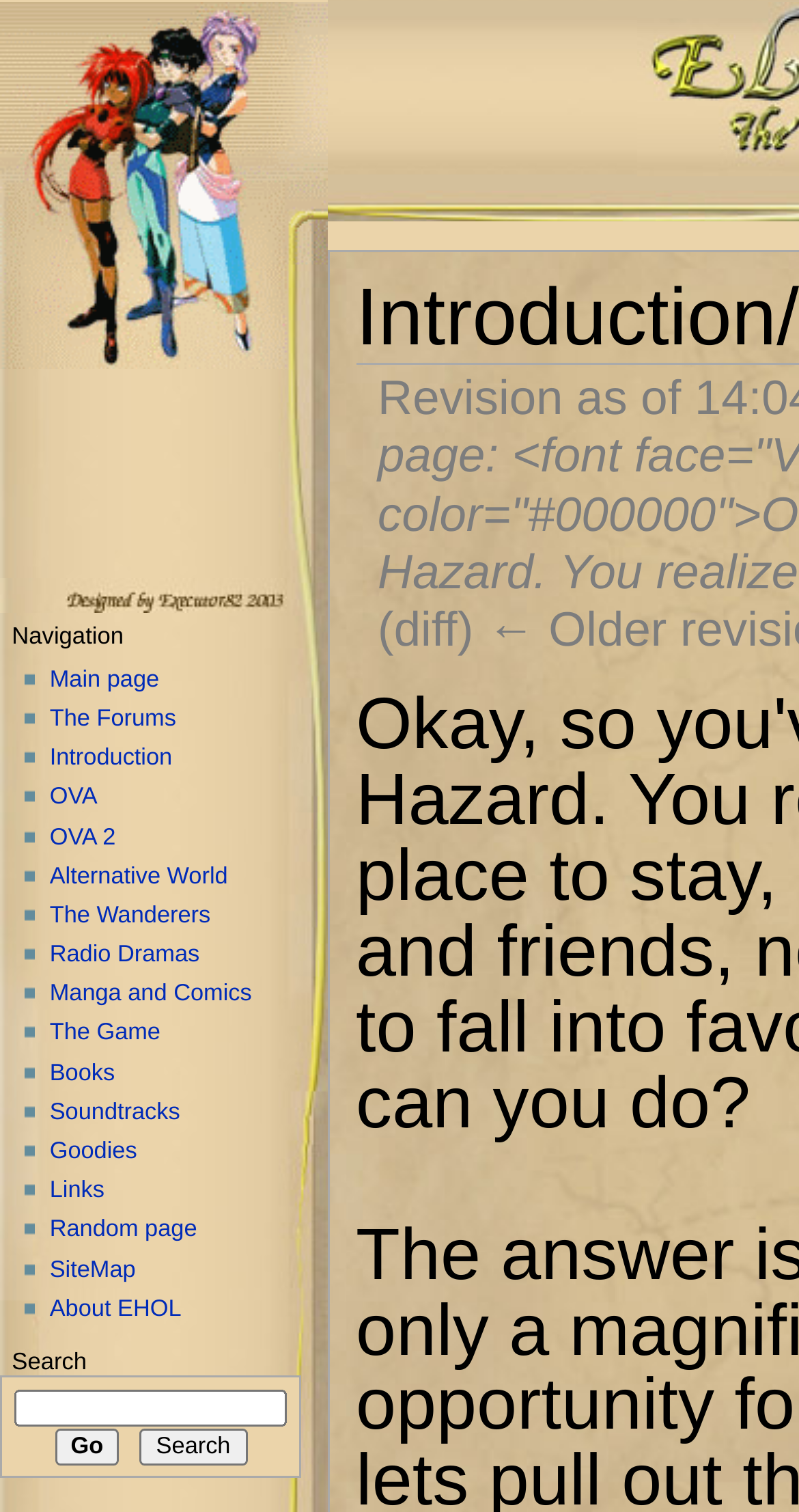What is the function of the 'Go' button?
Refer to the image and provide a one-word or short phrase answer.

To submit the search query